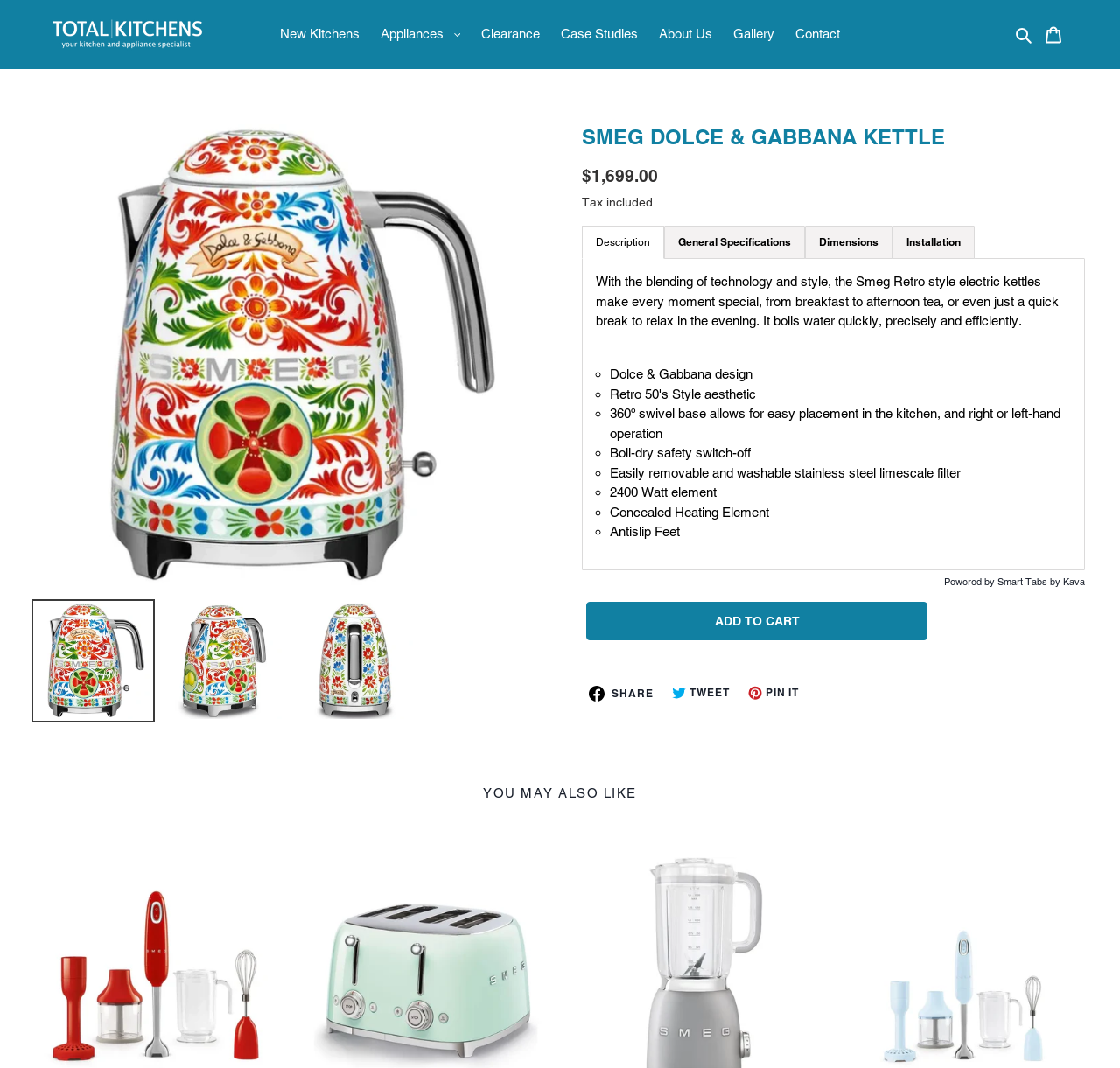What is the function of the button with the text 'ADD TO CART'?
Answer the question with just one word or phrase using the image.

Add the kettle to cart